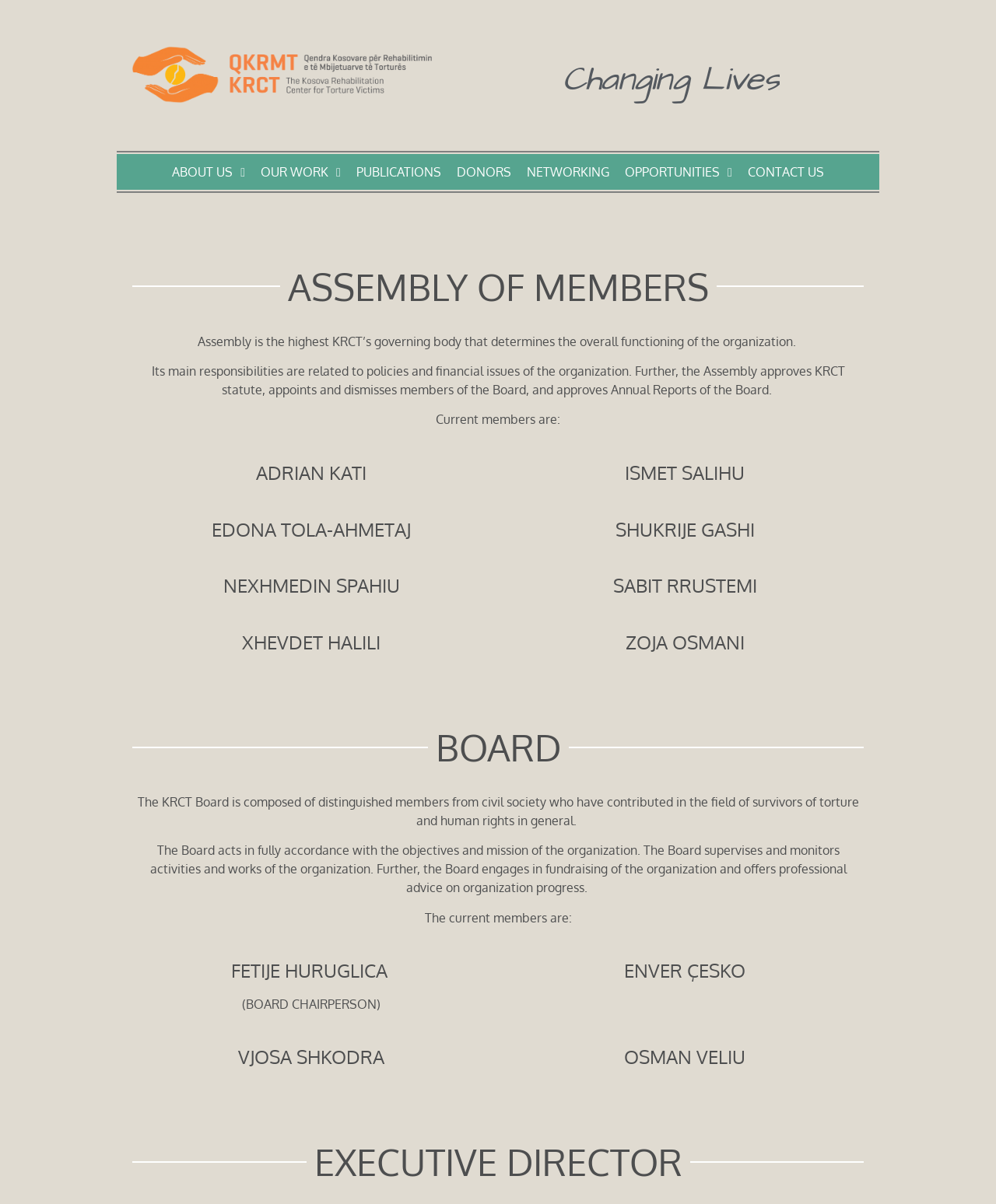Please determine the bounding box coordinates of the area that needs to be clicked to complete this task: 'Read about EXECUTIVE DIRECTOR'. The coordinates must be four float numbers between 0 and 1, formatted as [left, top, right, bottom].

[0.315, 0.946, 0.685, 0.984]